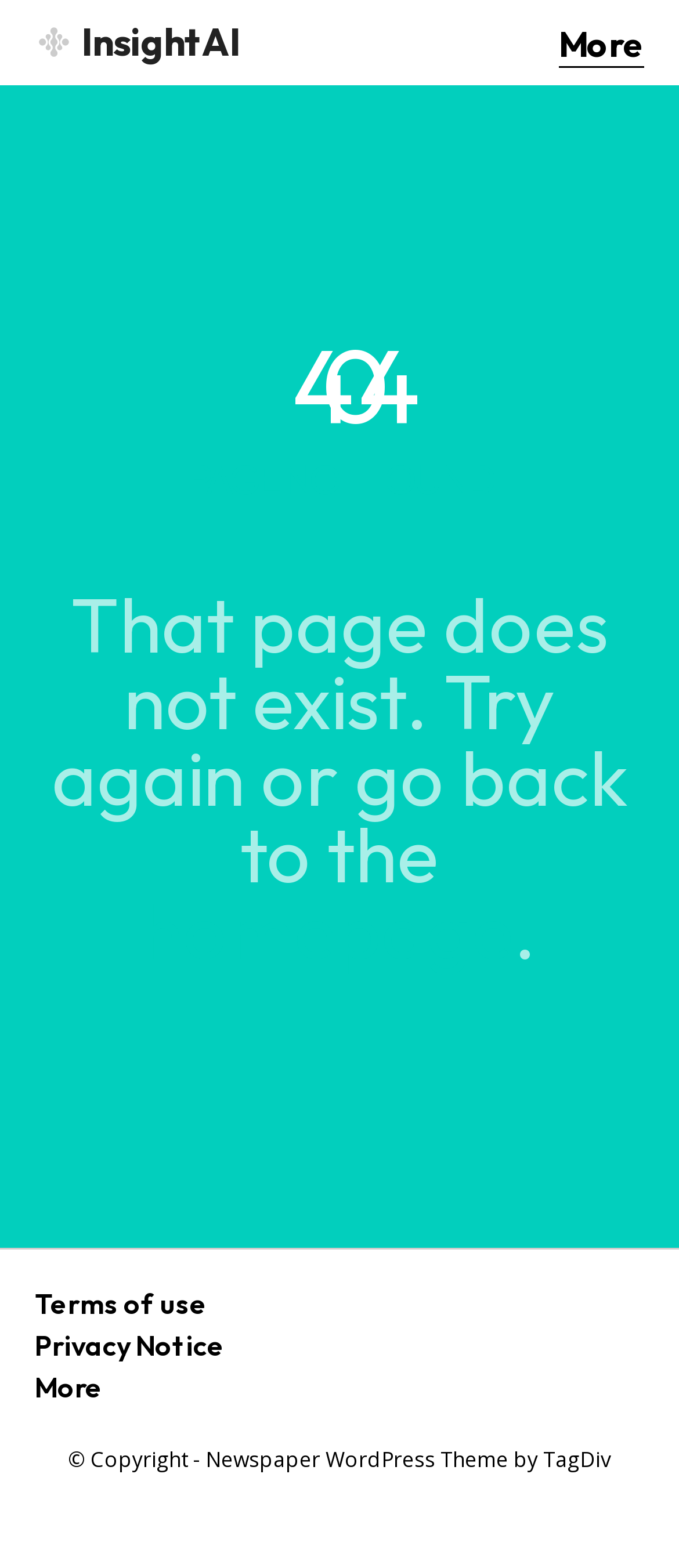Can you find the bounding box coordinates for the element to click on to achieve the instruction: "check terms of use"?

[0.051, 0.82, 0.305, 0.842]